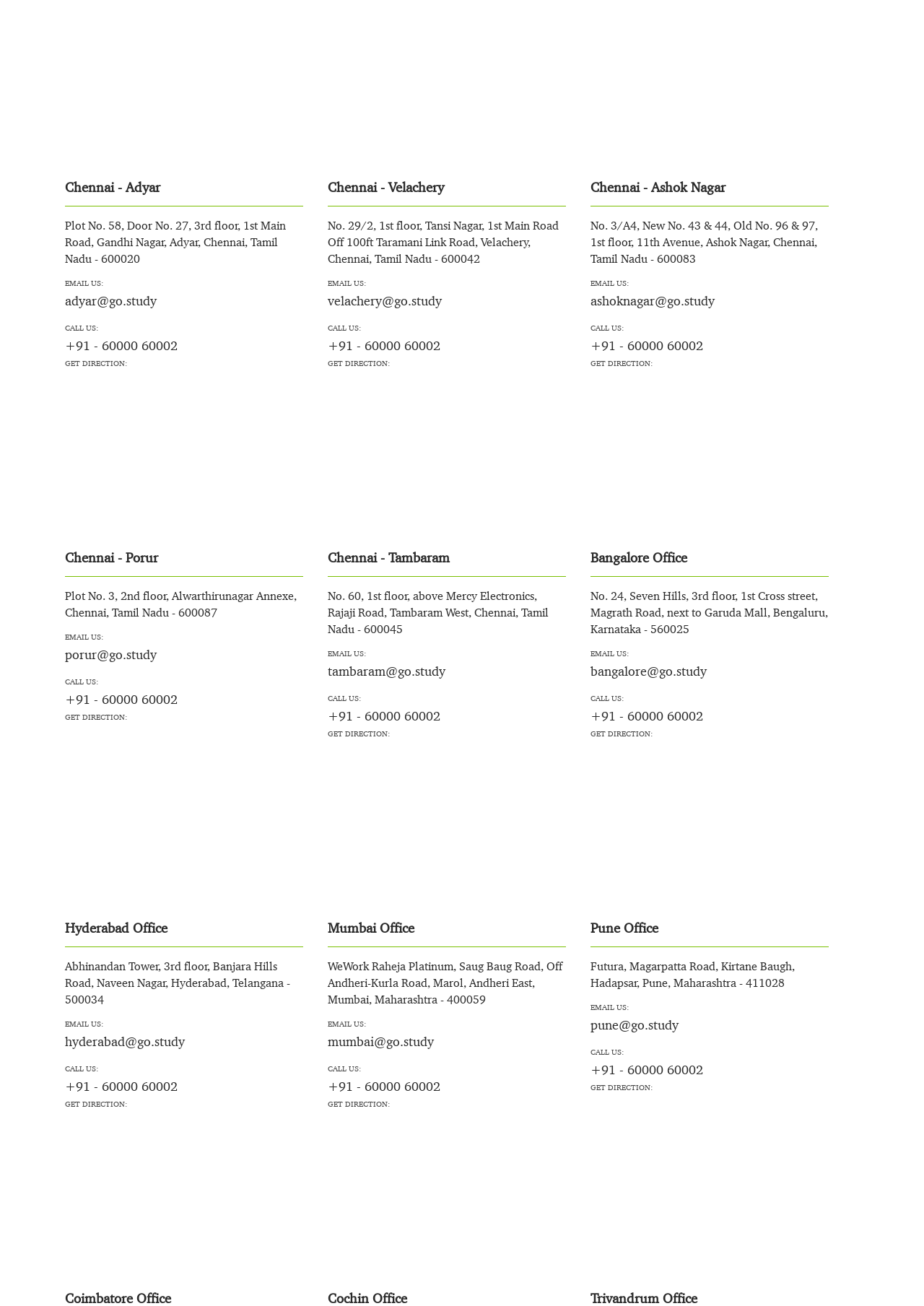Show the bounding box coordinates for the HTML element as described: "porur@go.study".

[0.07, 0.495, 0.328, 0.507]